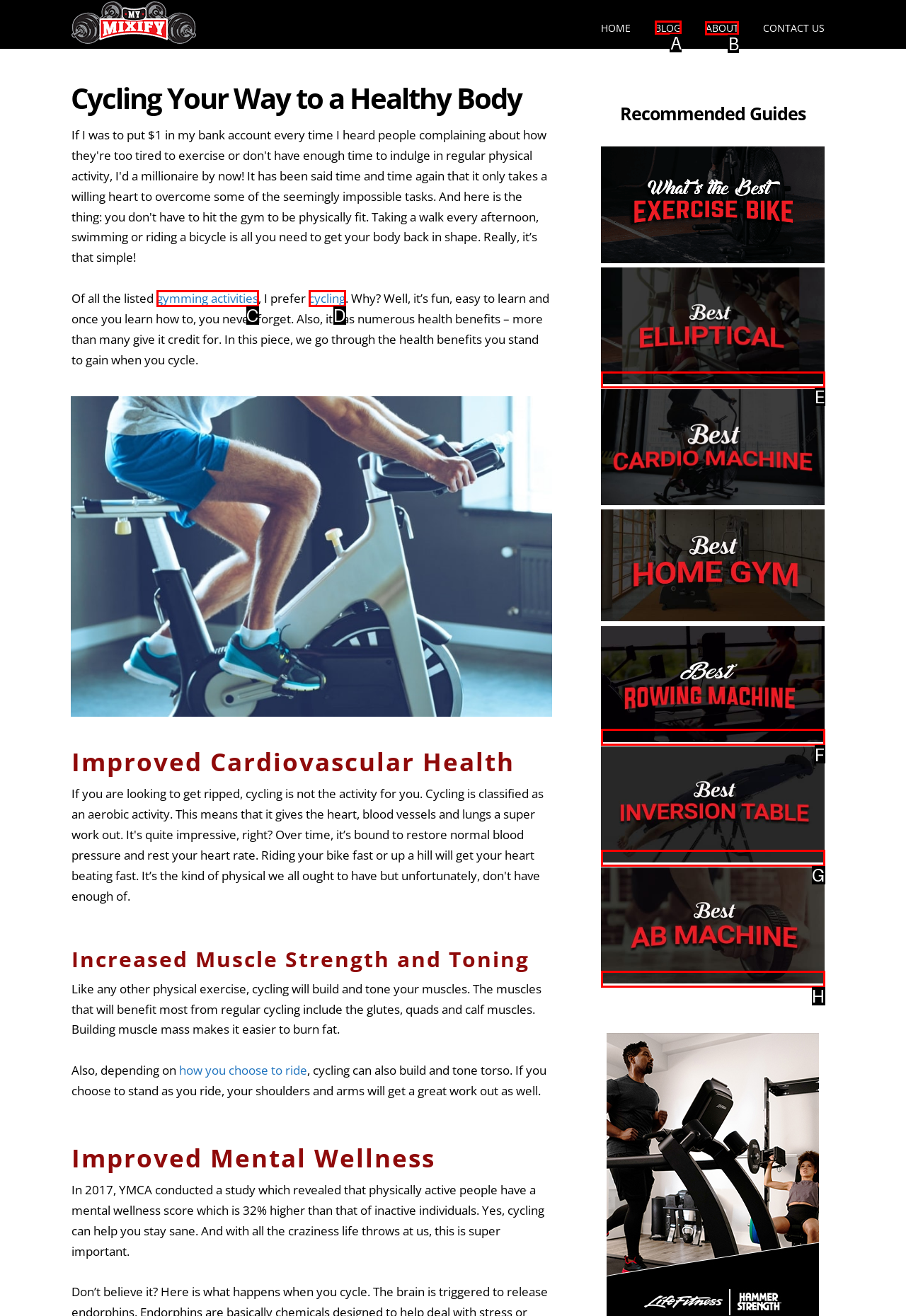From the options shown in the screenshot, tell me which lettered element I need to click to complete the task: Click on the 'BLOG' link.

A